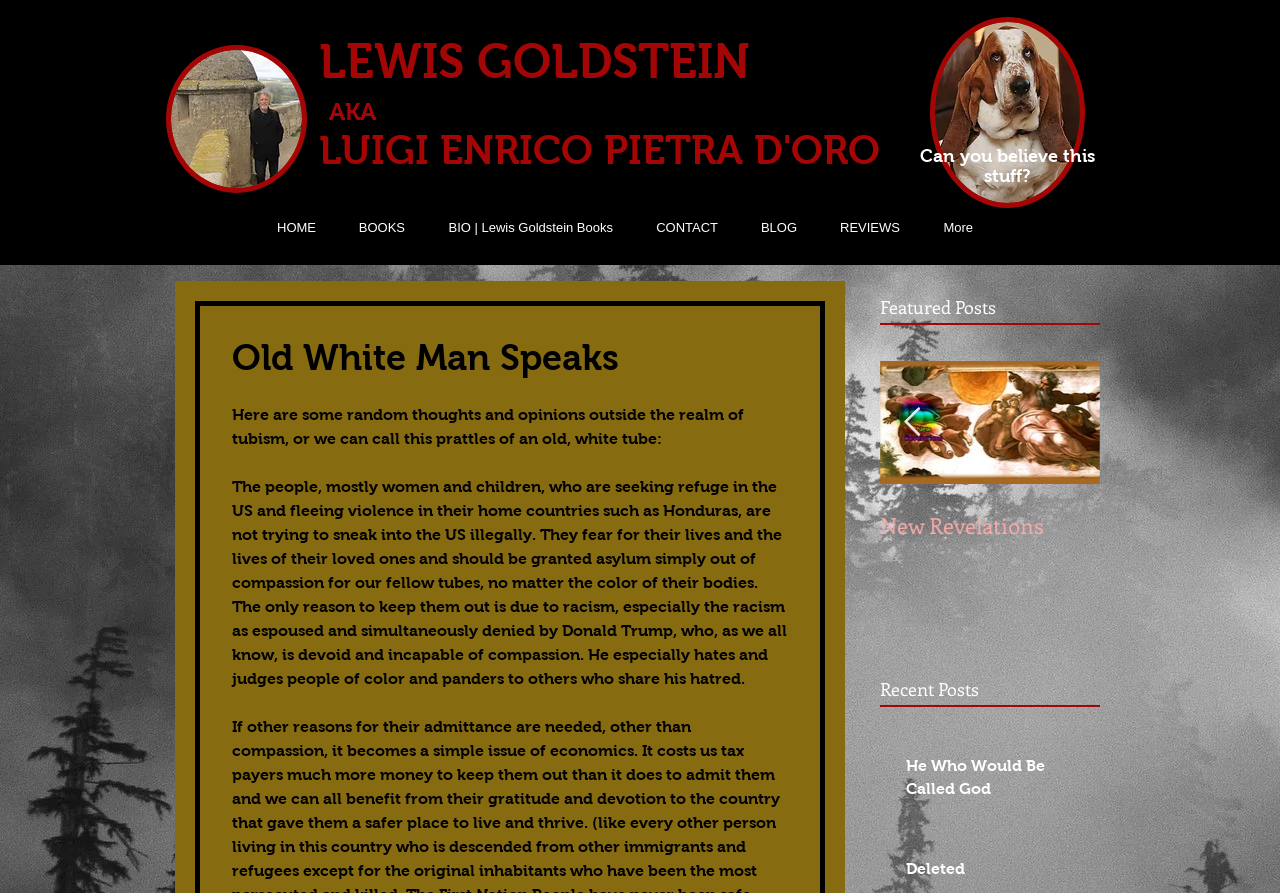What is the name of the image on the top-right corner?
Examine the image and give a concise answer in one word or a short phrase.

st paul the basset hound